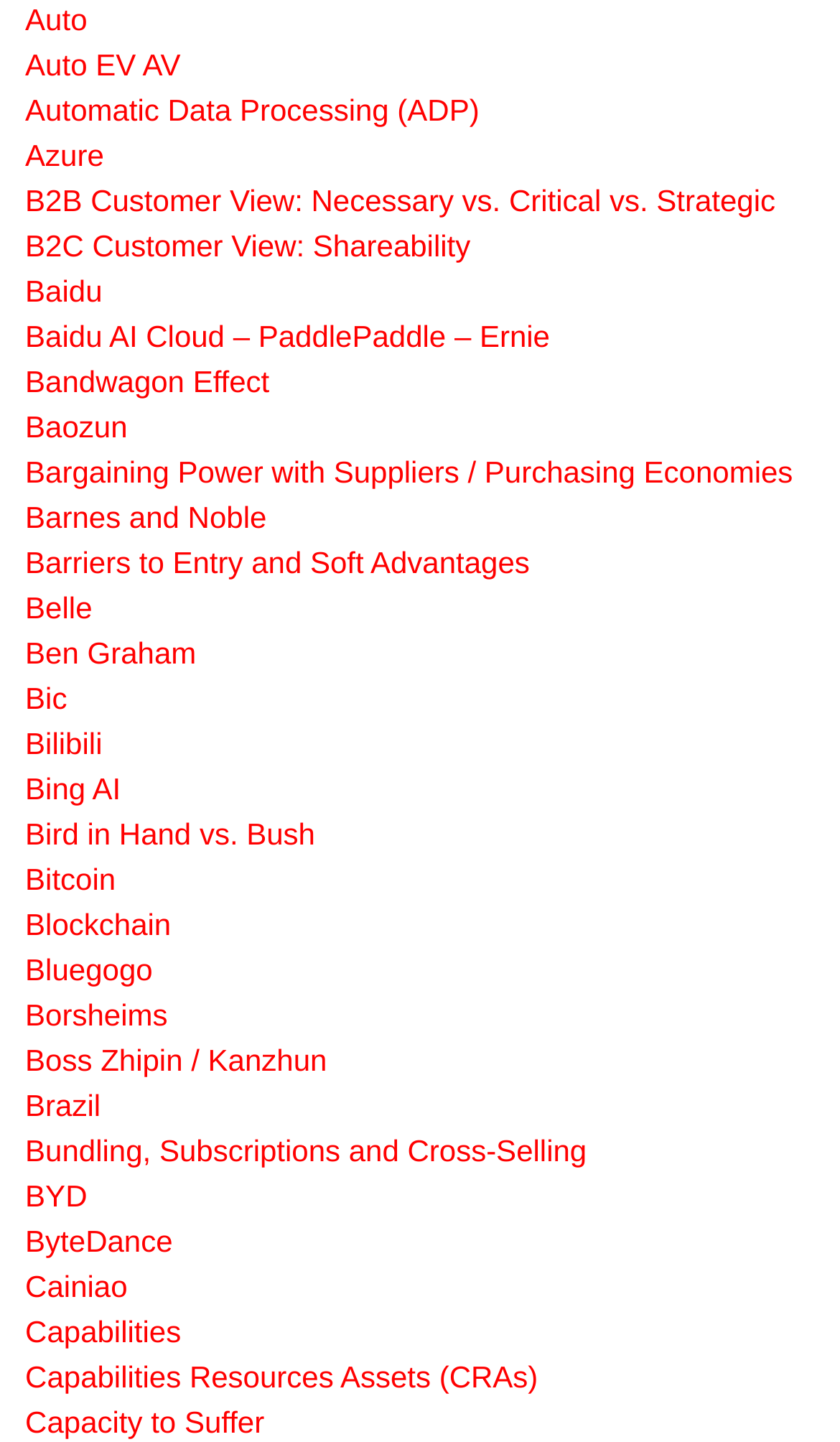Determine the coordinates of the bounding box that should be clicked to complete the instruction: "Click on 'Auto'". The coordinates should be represented by four float numbers between 0 and 1: [left, top, right, bottom].

[0.03, 0.001, 0.104, 0.025]